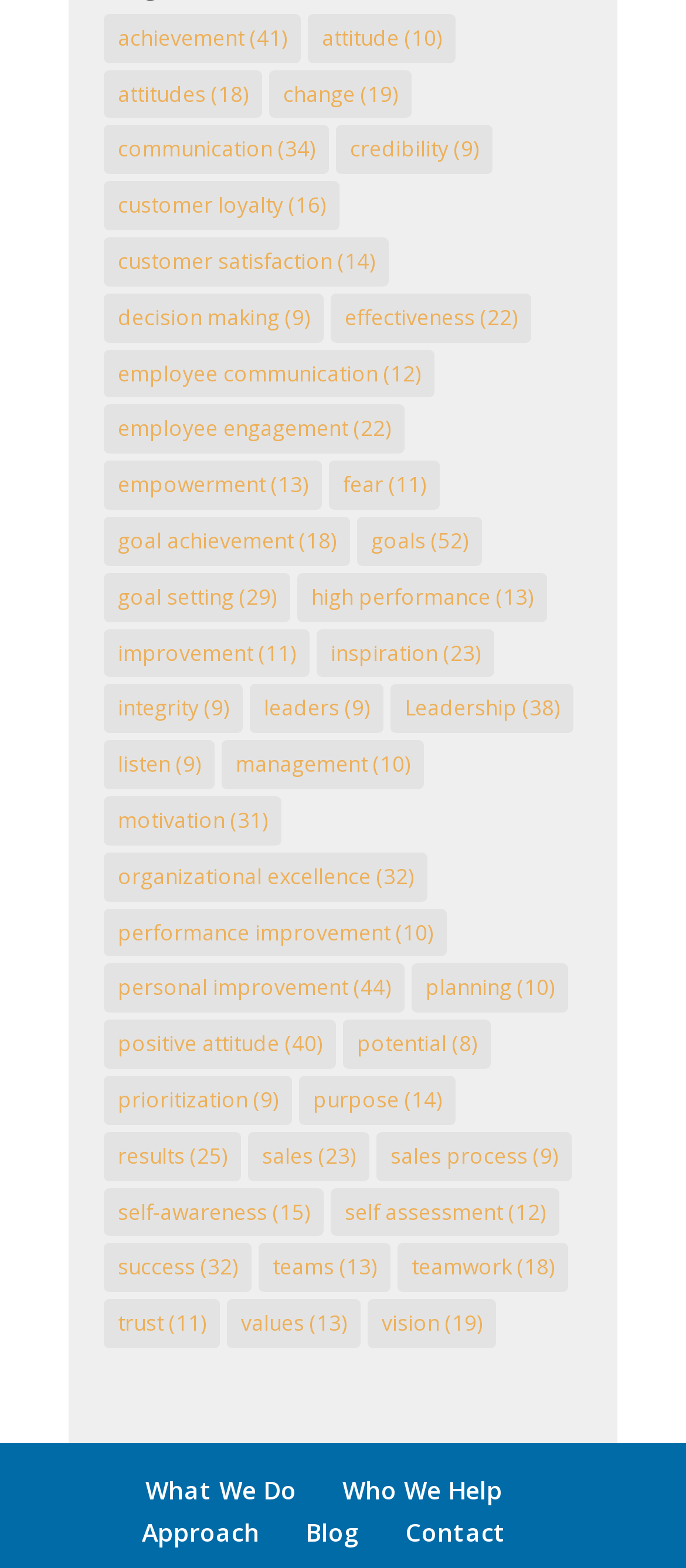Can you find the bounding box coordinates for the element that needs to be clicked to execute this instruction: "learn about leadership"? The coordinates should be given as four float numbers between 0 and 1, i.e., [left, top, right, bottom].

[0.569, 0.437, 0.836, 0.468]